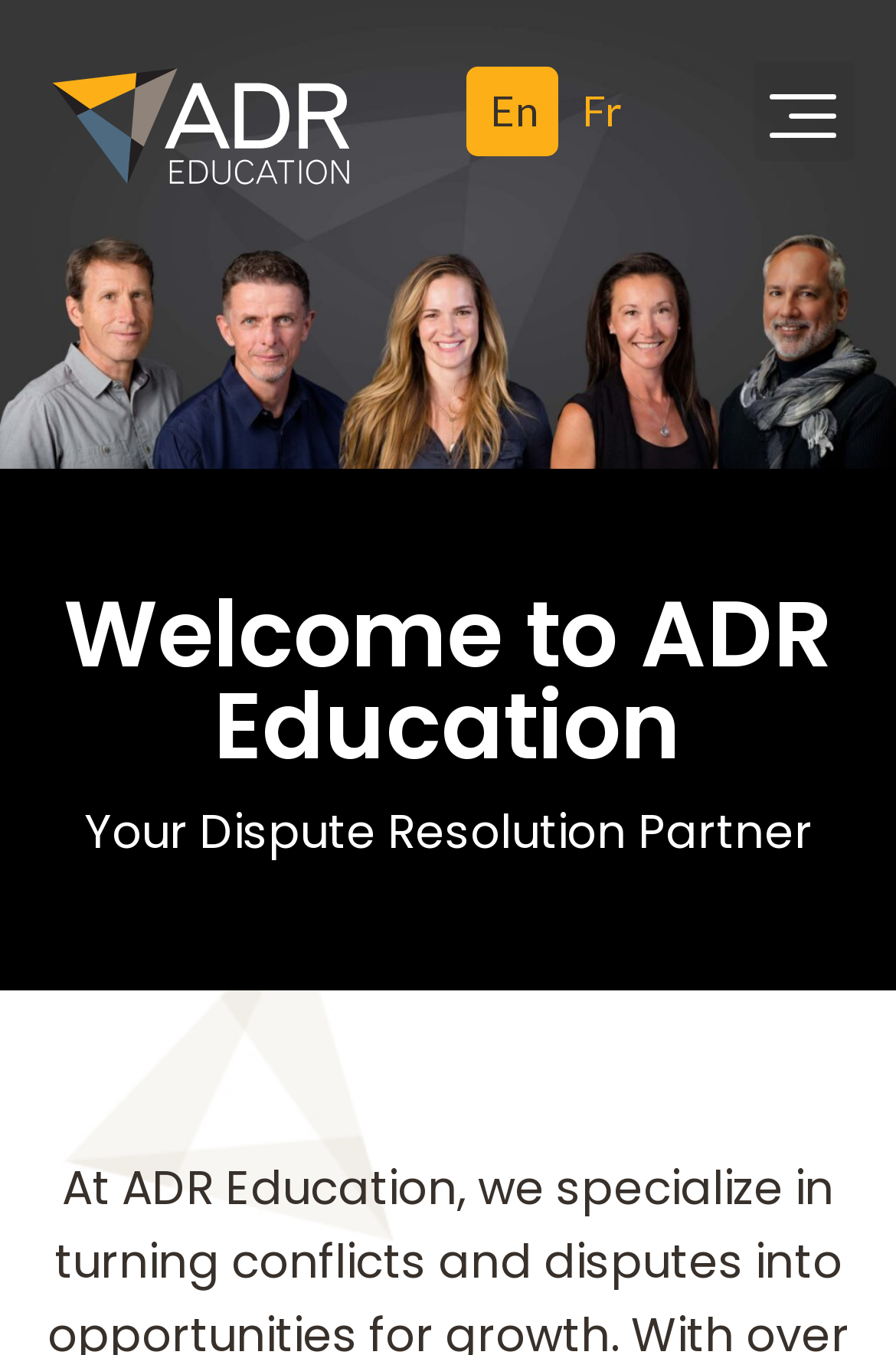Craft a detailed narrative of the webpage's structure and content.

The webpage is about ADR Education, a company specializing in dispute resolution with over 25 years of experience. At the top left corner, there is a logo of ADR Education, which is a white and color logo. To the right of the logo, there is a menu toggle button. Above the center of the page, there are two language options, "En" and "Fr", placed side by side. 

Below the language options, there are two headings. The first heading, "Welcome to ADR Education", is placed above the second heading, "Your Dispute Resolution Partner". These headings are centered on the page and take up a significant portion of the vertical space.